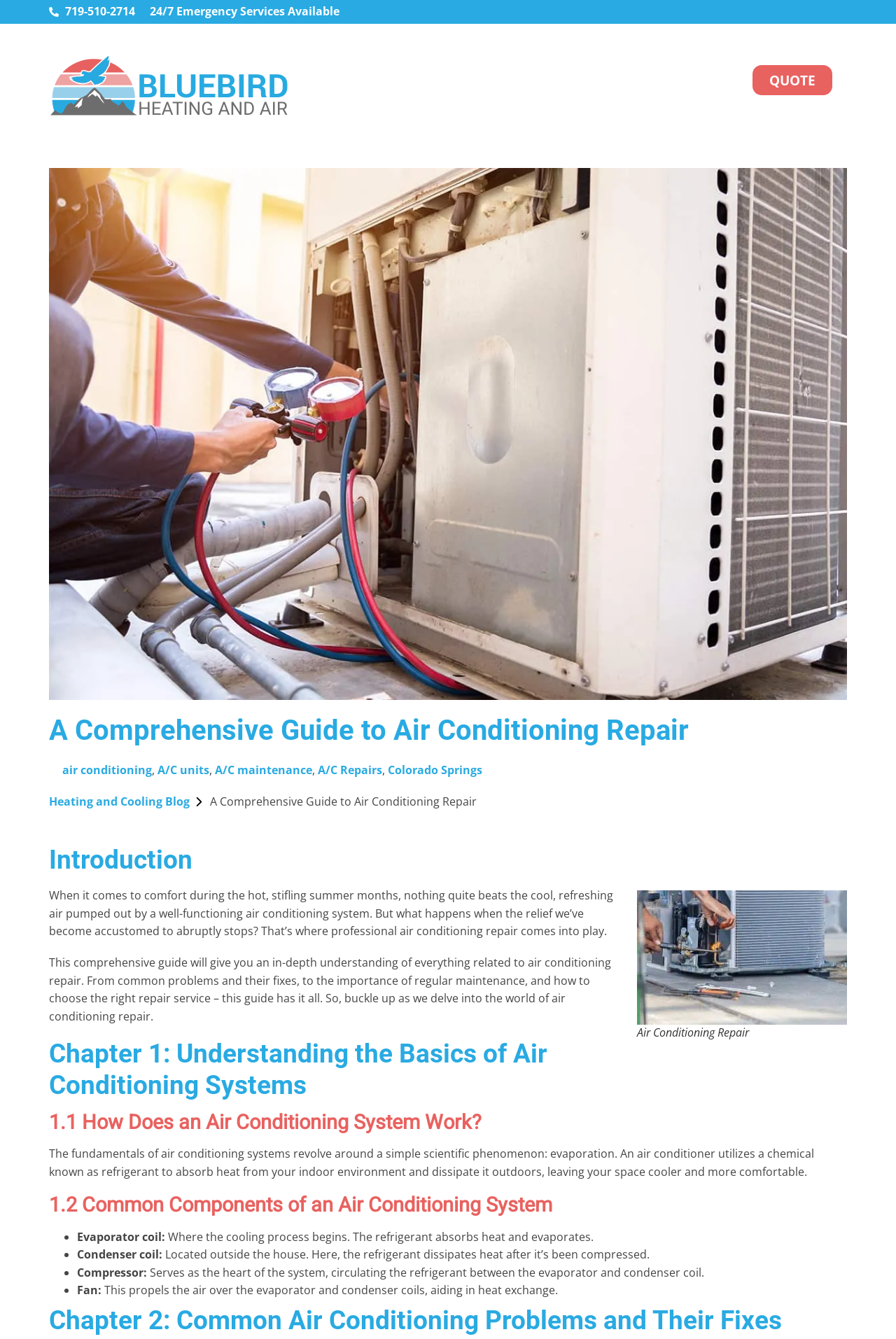Can you specify the bounding box coordinates of the area that needs to be clicked to fulfill the following instruction: "take the Maximum Growth quiz"?

None